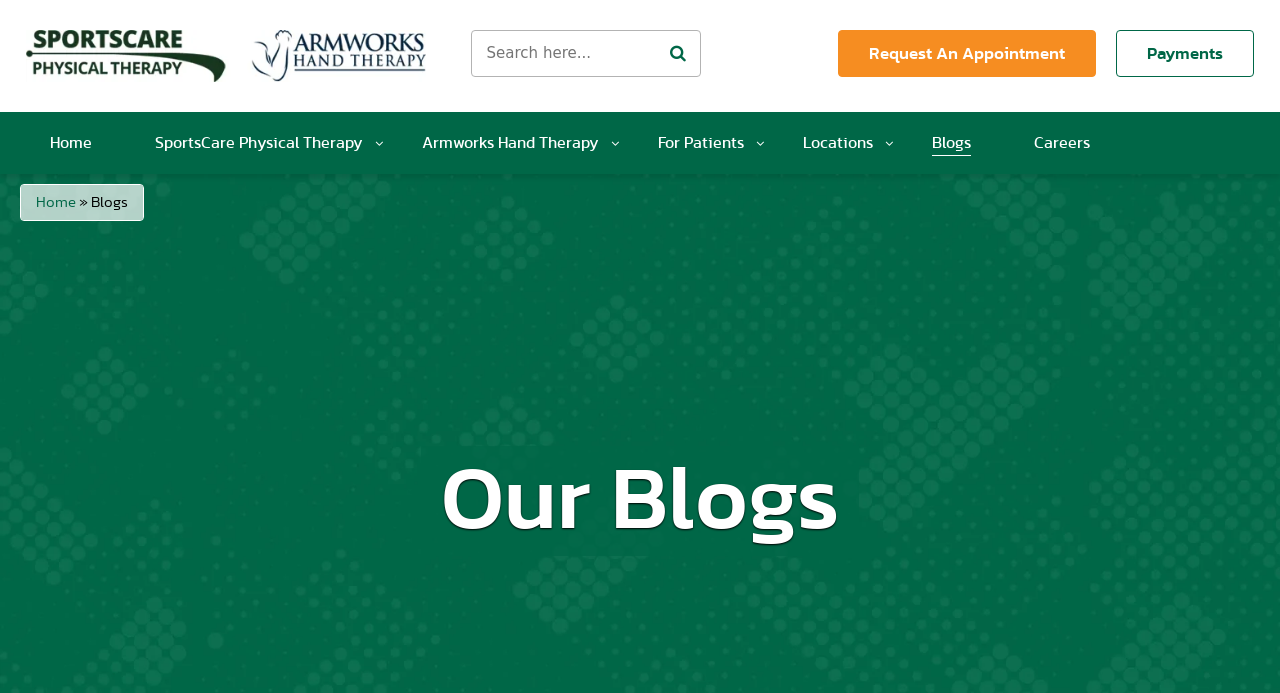Show the bounding box coordinates for the element that needs to be clicked to execute the following instruction: "Read the latest blogs". Provide the coordinates in the form of four float numbers between 0 and 1, i.e., [left, top, right, bottom].

[0.709, 0.161, 0.777, 0.25]